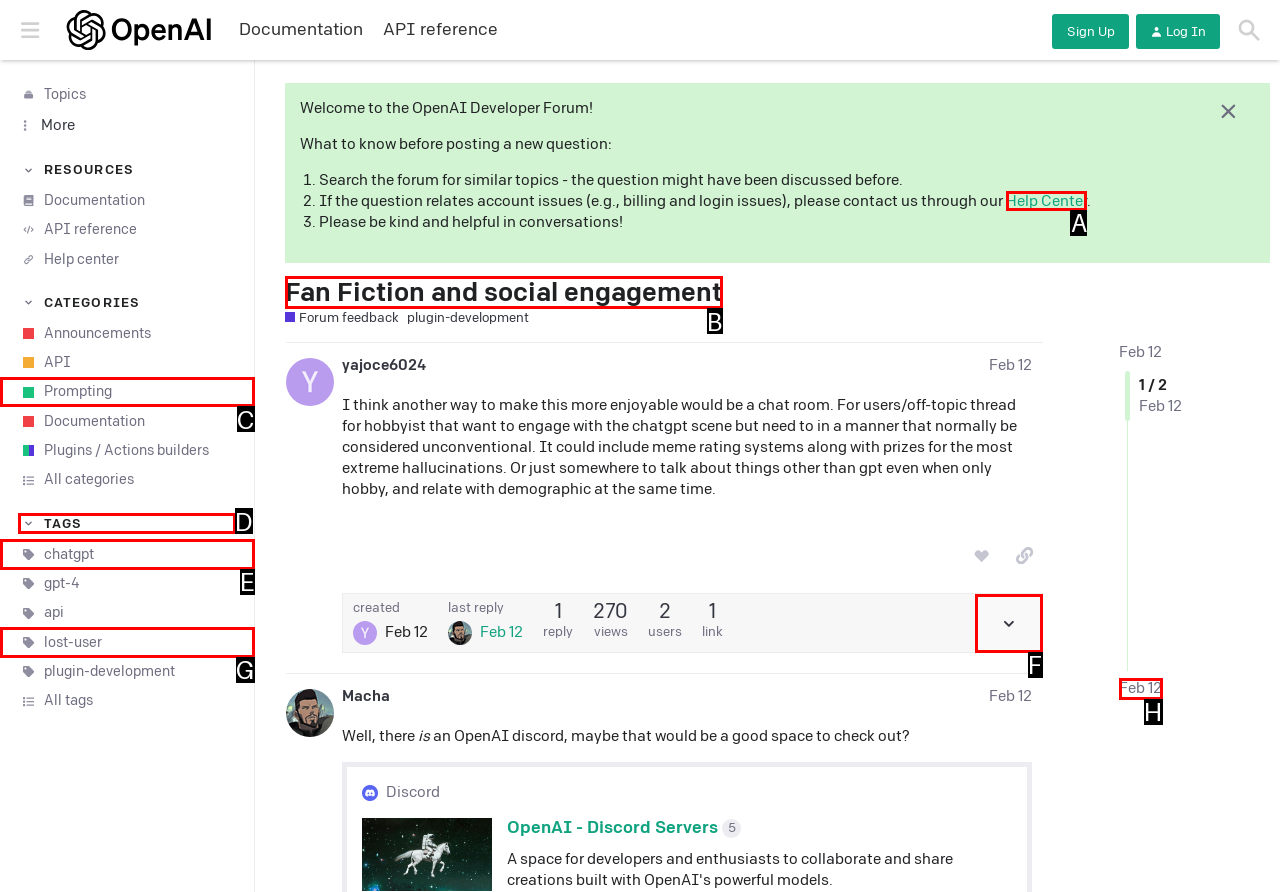Find the HTML element to click in order to complete this task: Click on the 'Help Center' link
Answer with the letter of the correct option.

A